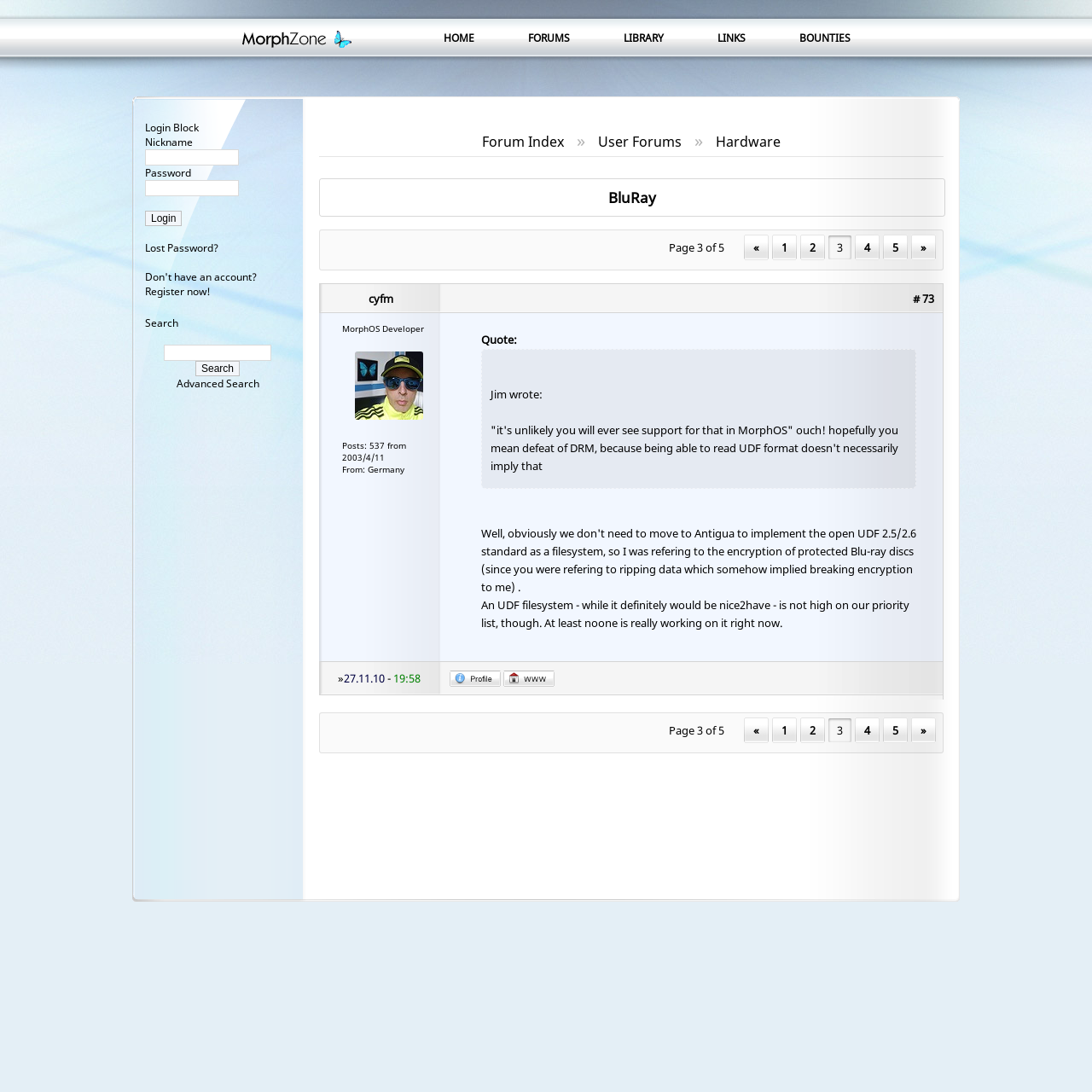Please specify the bounding box coordinates of the clickable section necessary to execute the following command: "Search for something".

[0.15, 0.316, 0.248, 0.33]